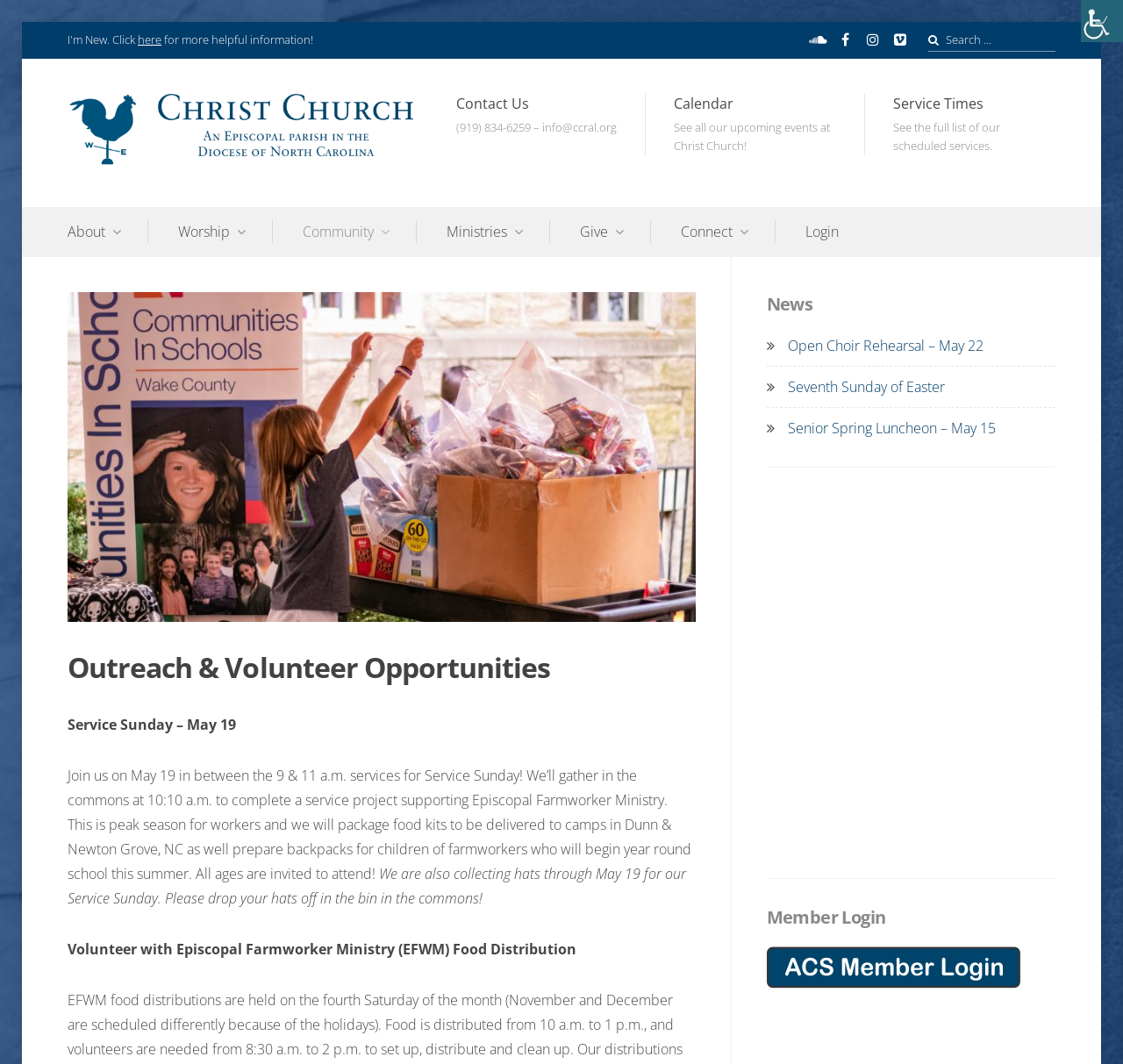Identify the bounding box coordinates for the region to click in order to carry out this instruction: "Search for something". Provide the coordinates using four float numbers between 0 and 1, formatted as [left, top, right, bottom].

[0.827, 0.027, 0.94, 0.049]